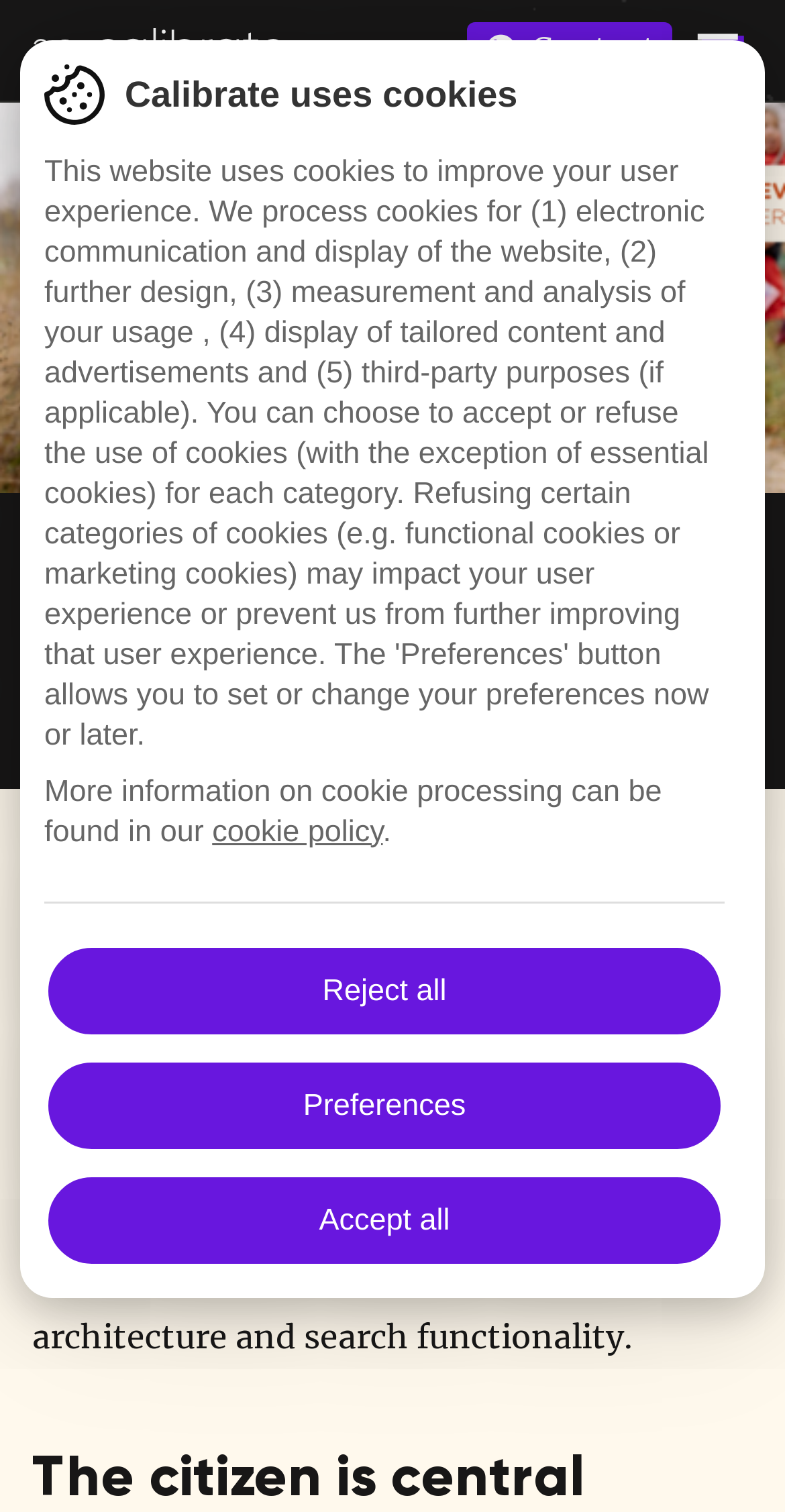Based on the provided description, "Preferences", find the bounding box of the corresponding UI element in the screenshot.

[0.056, 0.699, 0.923, 0.762]